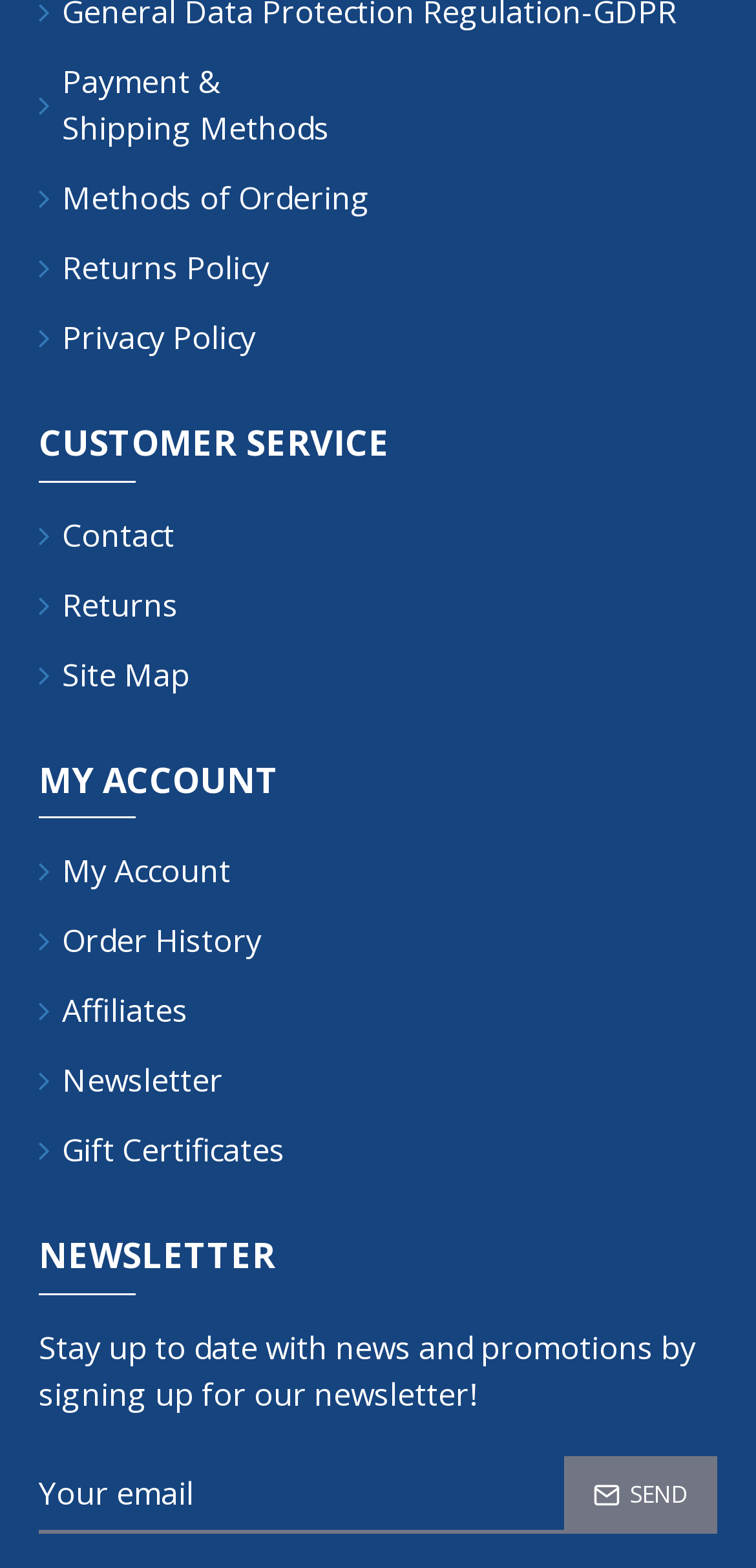Please identify the bounding box coordinates of the element I need to click to follow this instruction: "View payment and shipping methods".

[0.051, 0.037, 0.436, 0.112]